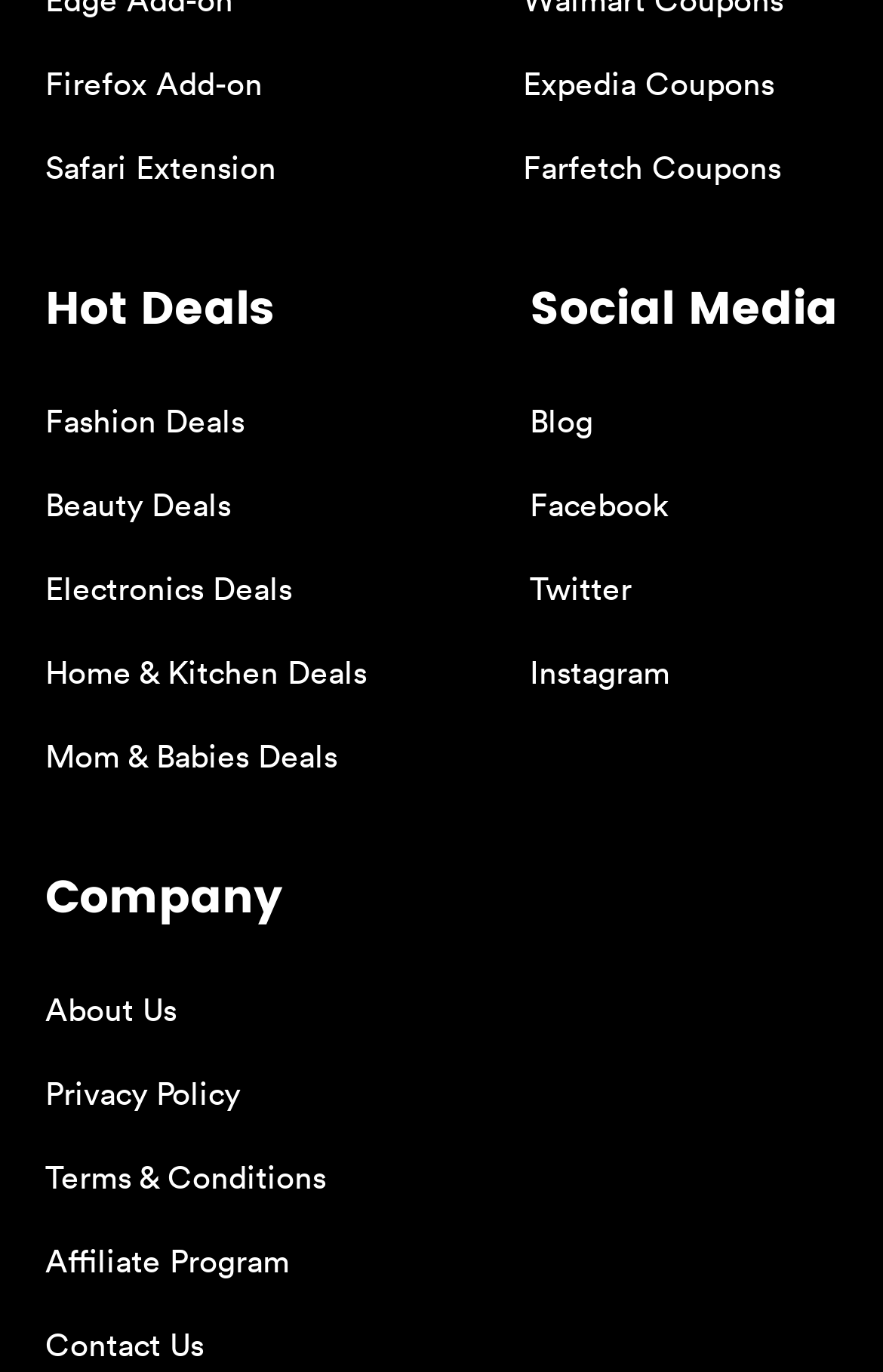With reference to the image, please provide a detailed answer to the following question: How can users contact the company?

I found a link labeled 'Contact Us' at the bottom of the webpage, which implies that users can contact the company by clicking on this link.